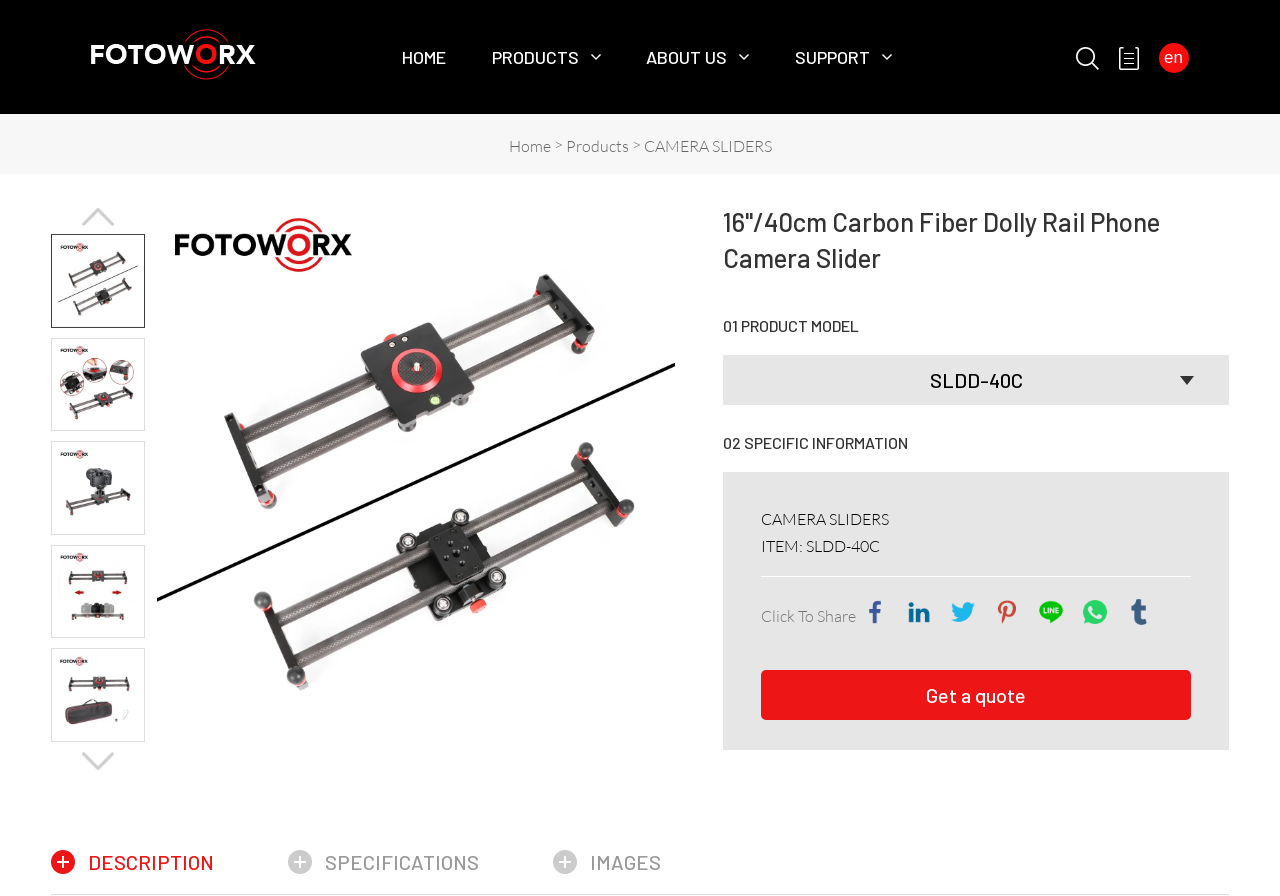Show the bounding box coordinates of the region that should be clicked to follow the instruction: "Click on the Prev button."

[0.04, 0.228, 0.113, 0.257]